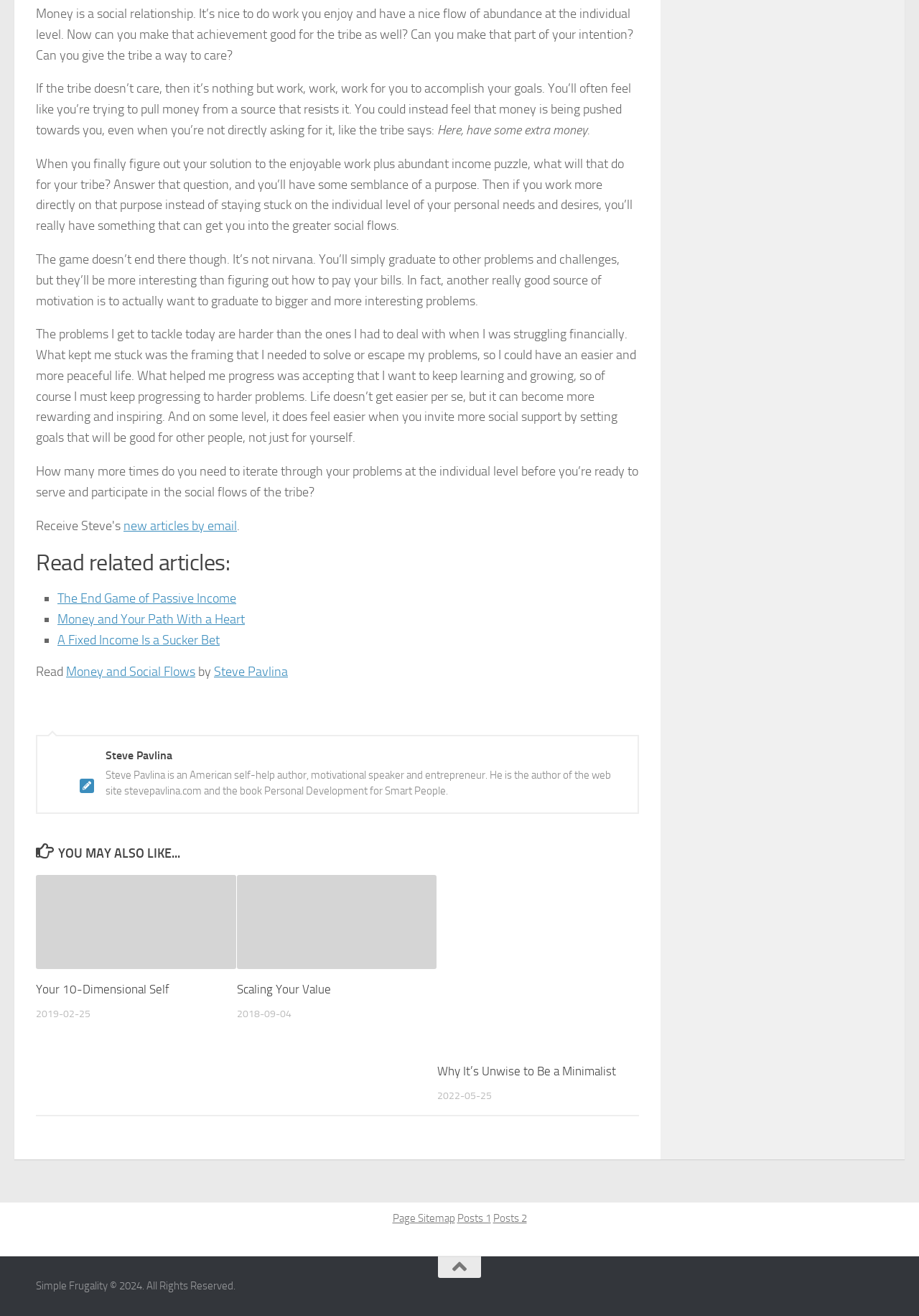Determine the bounding box coordinates of the element's region needed to click to follow the instruction: "Read new articles by email". Provide these coordinates as four float numbers between 0 and 1, formatted as [left, top, right, bottom].

[0.134, 0.393, 0.258, 0.405]